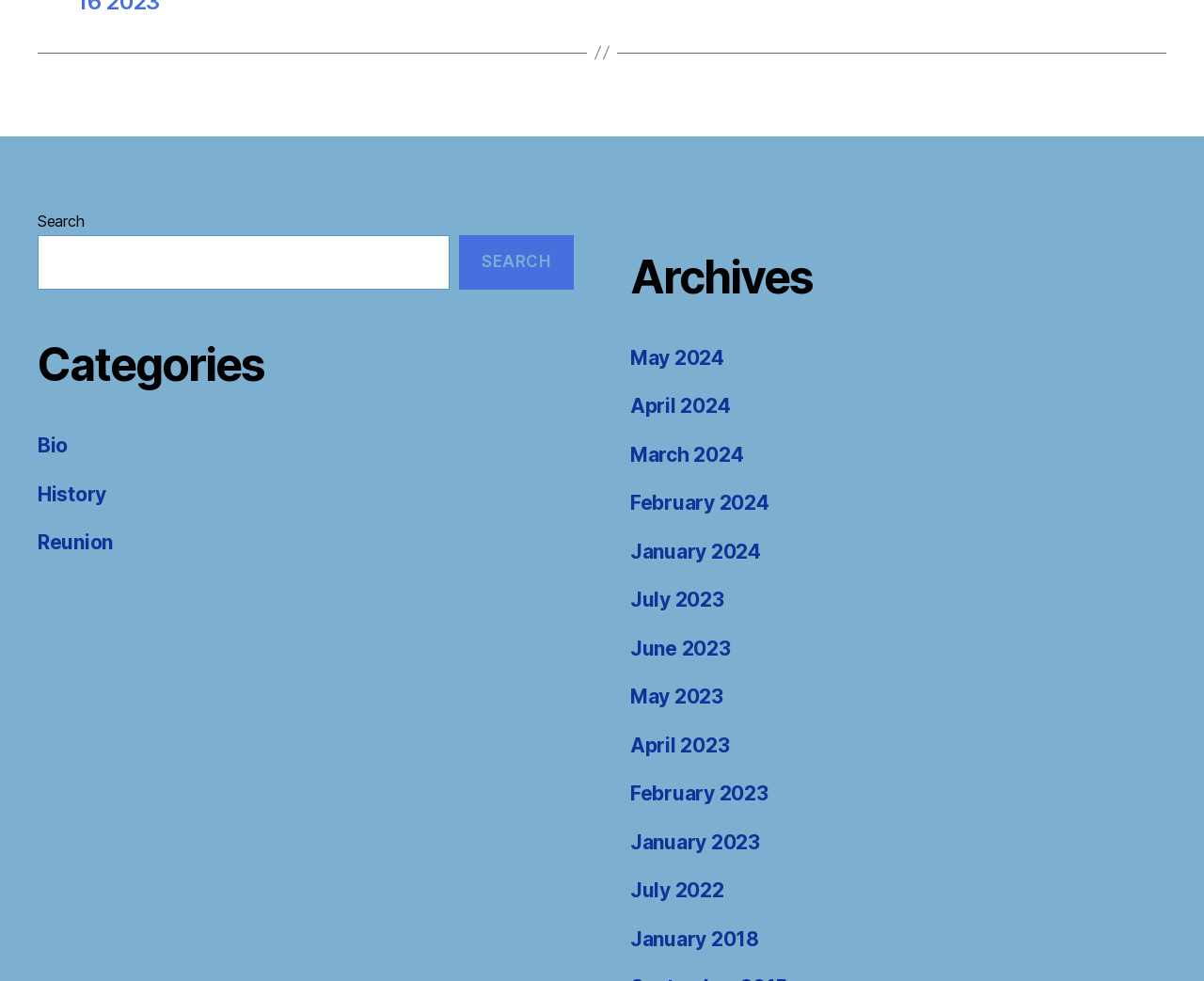Please find and report the bounding box coordinates of the element to click in order to perform the following action: "go to January 2023 archives". The coordinates should be expressed as four float numbers between 0 and 1, in the format [left, top, right, bottom].

[0.523, 0.846, 0.631, 0.87]